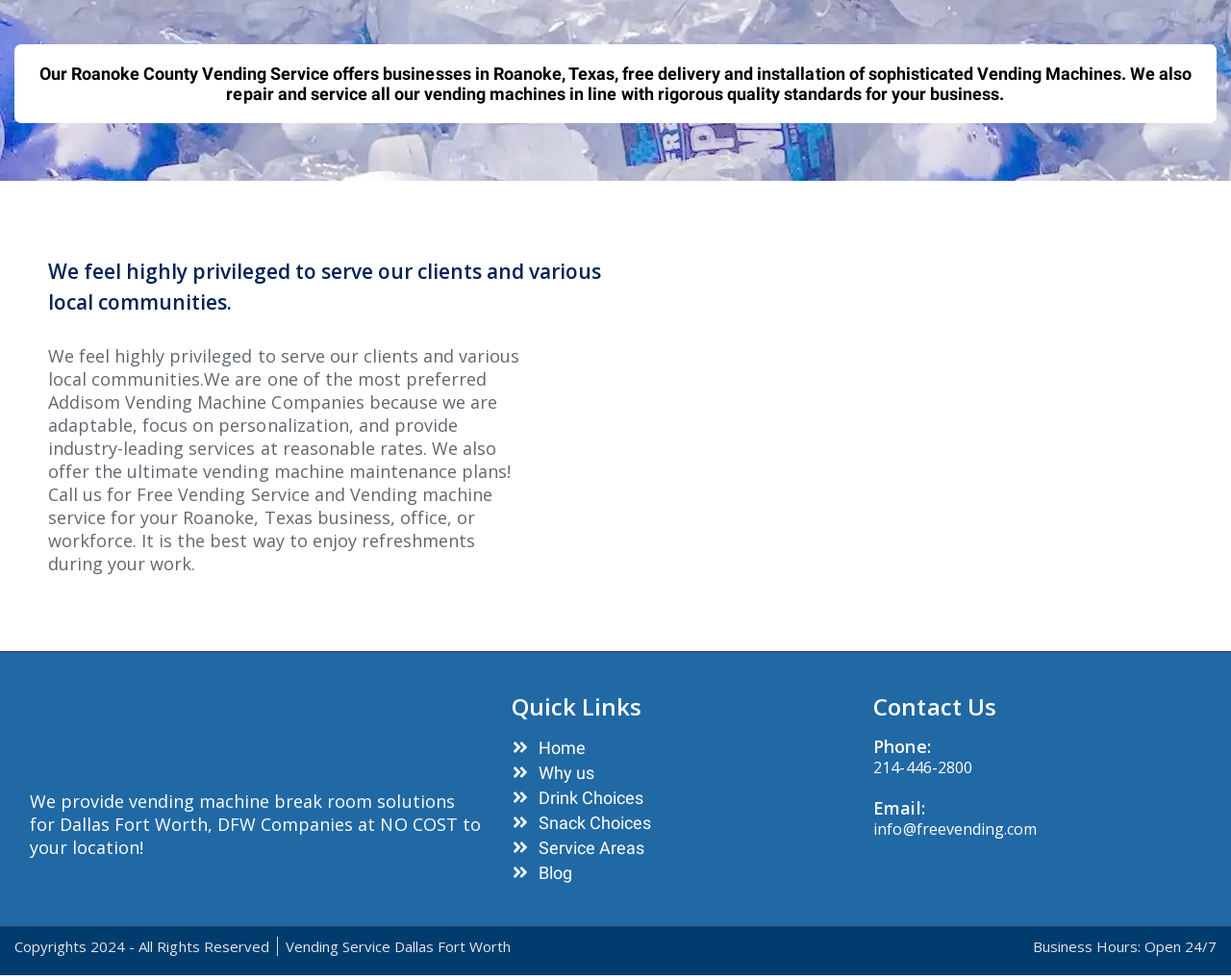Based on the element description Blog, identify the bounding box of the UI element in the given webpage screenshot. The coordinates should be in the format (top-left x, top-left y, bottom-right x, bottom-right y) and must be between 0 and 1.

[0.416, 0.88, 0.685, 0.9]